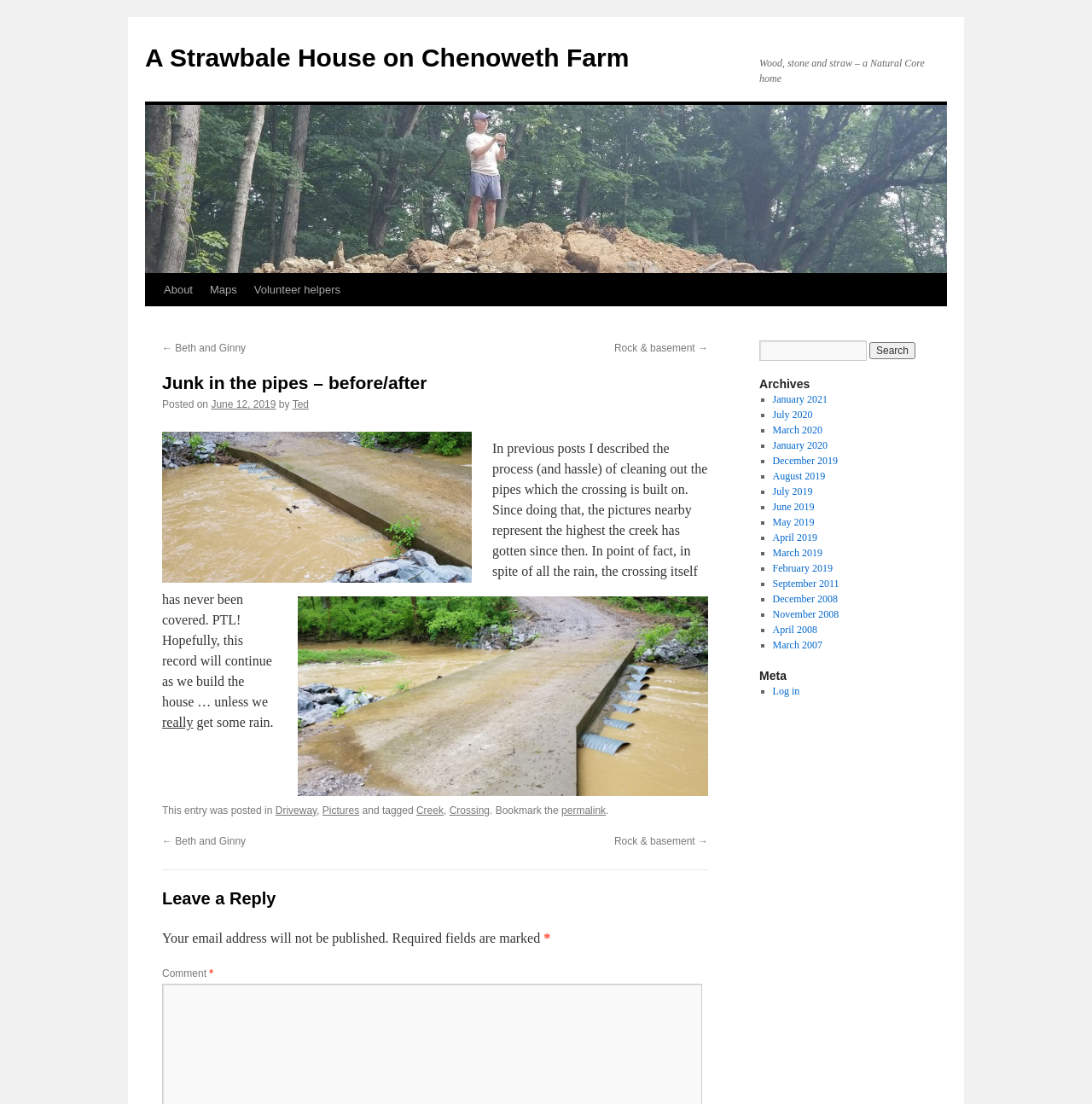Please identify the bounding box coordinates of the clickable region that I should interact with to perform the following instruction: "Click the 'permalink'". The coordinates should be expressed as four float numbers between 0 and 1, i.e., [left, top, right, bottom].

[0.514, 0.729, 0.555, 0.739]